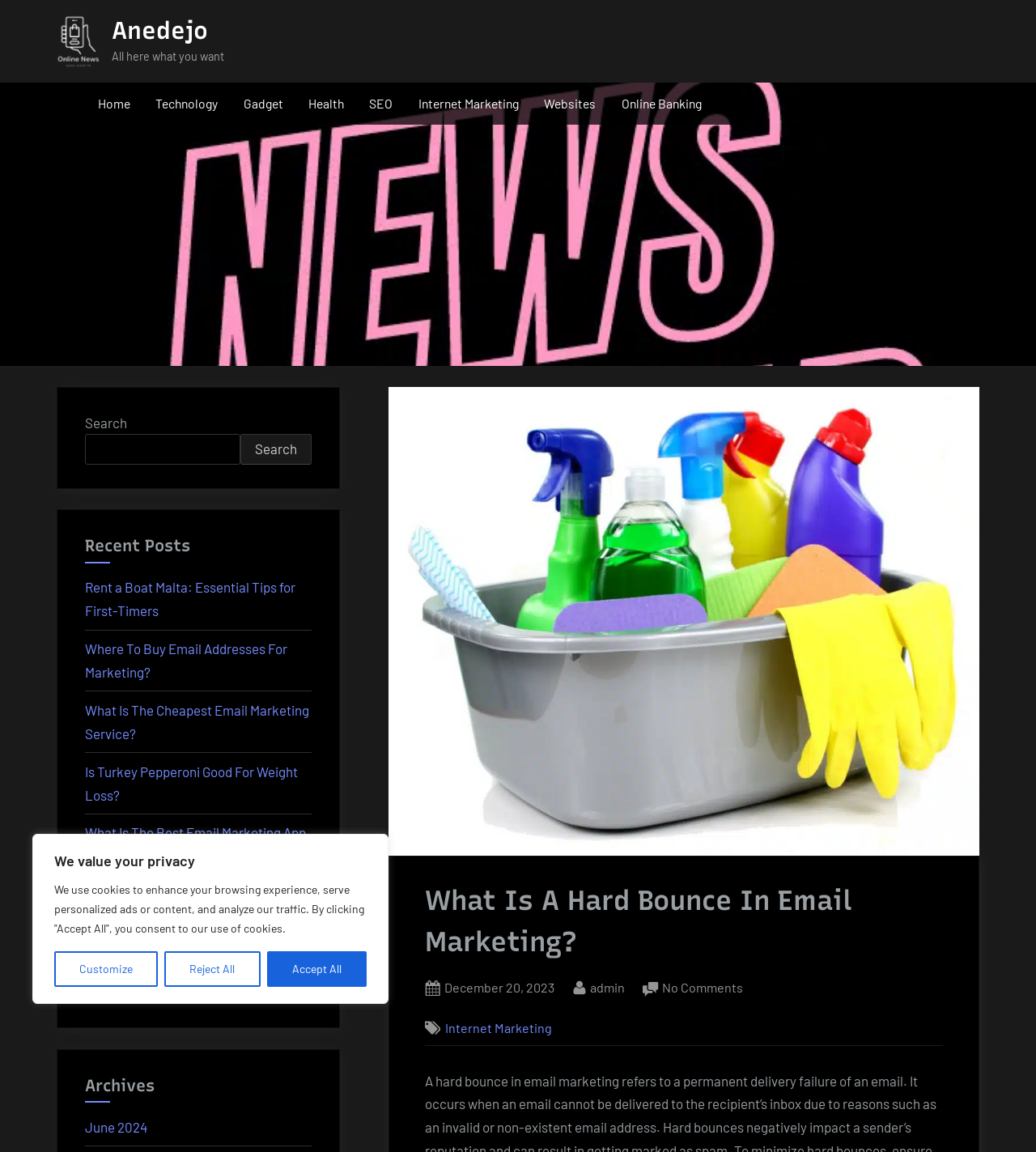Please find the top heading of the webpage and generate its text.

What Is A Hard Bounce In Email Marketing?